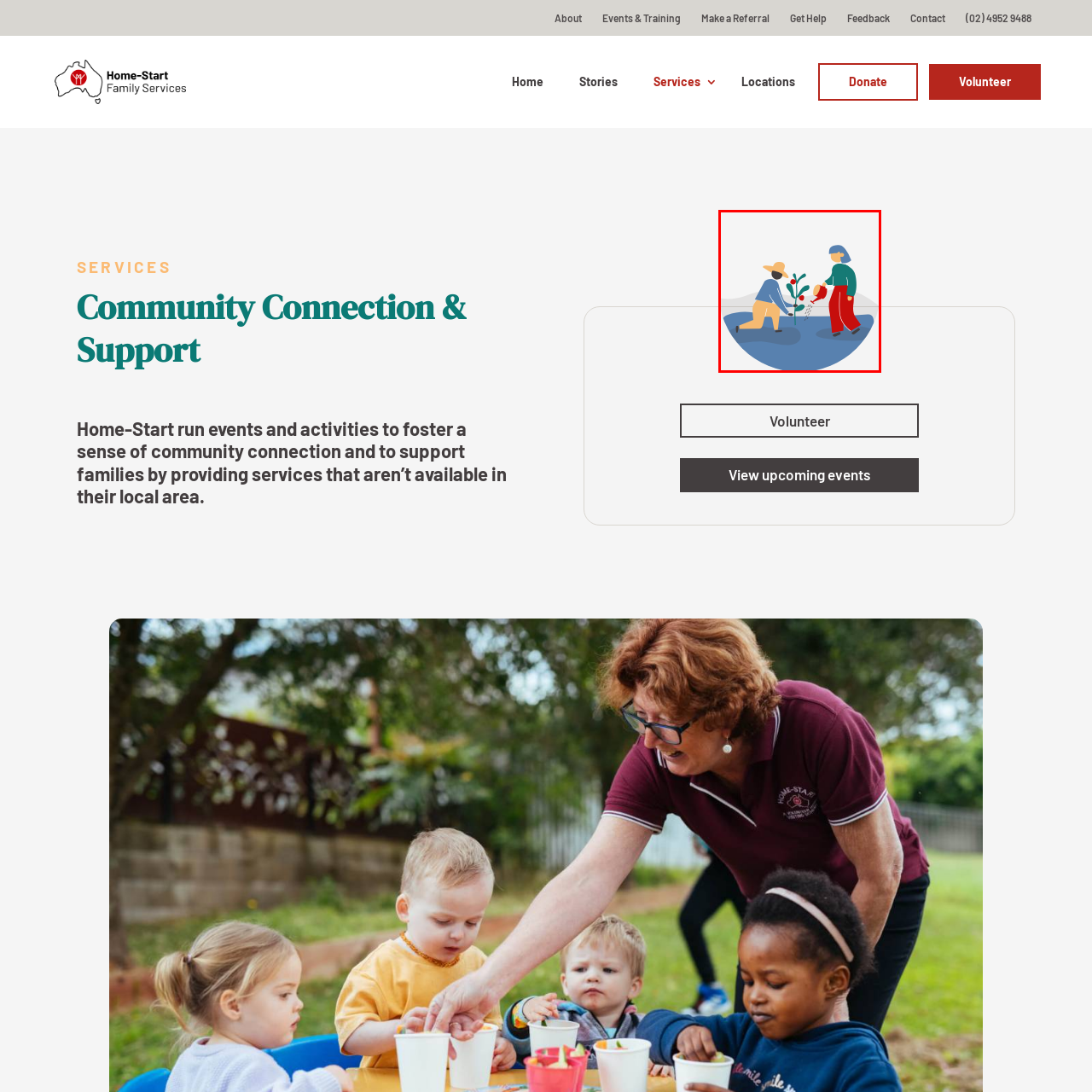Concentrate on the image section marked by the red rectangle and answer the following question comprehensively, using details from the image: What color is the watering can?

The caption specifically mentions that the person watering the sapling is using a red watering can, which highlights the collaborative effort involved in fostering nature.